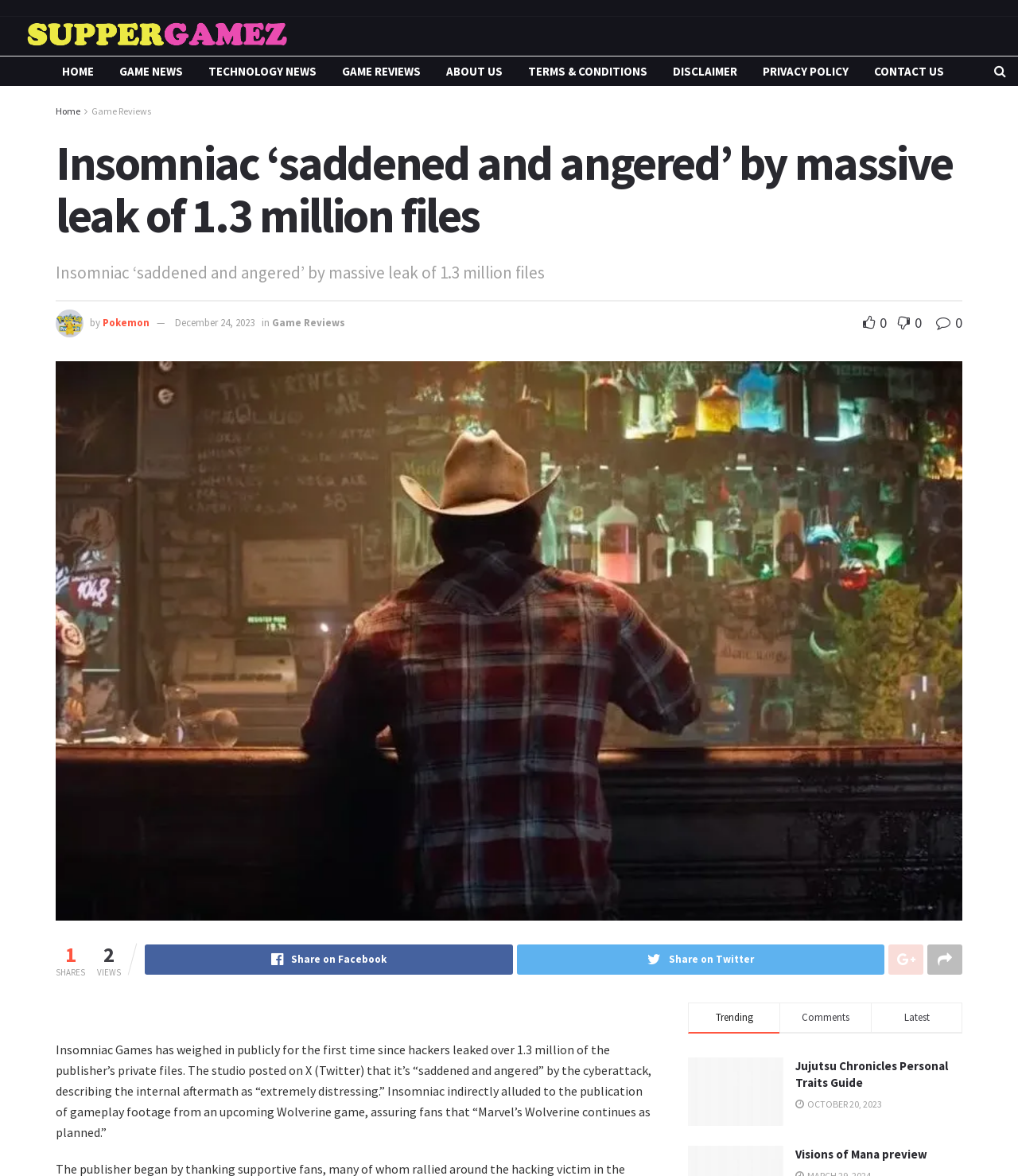Respond to the question below with a single word or phrase:
What is the name of the game developer mentioned in the article?

Insomniac